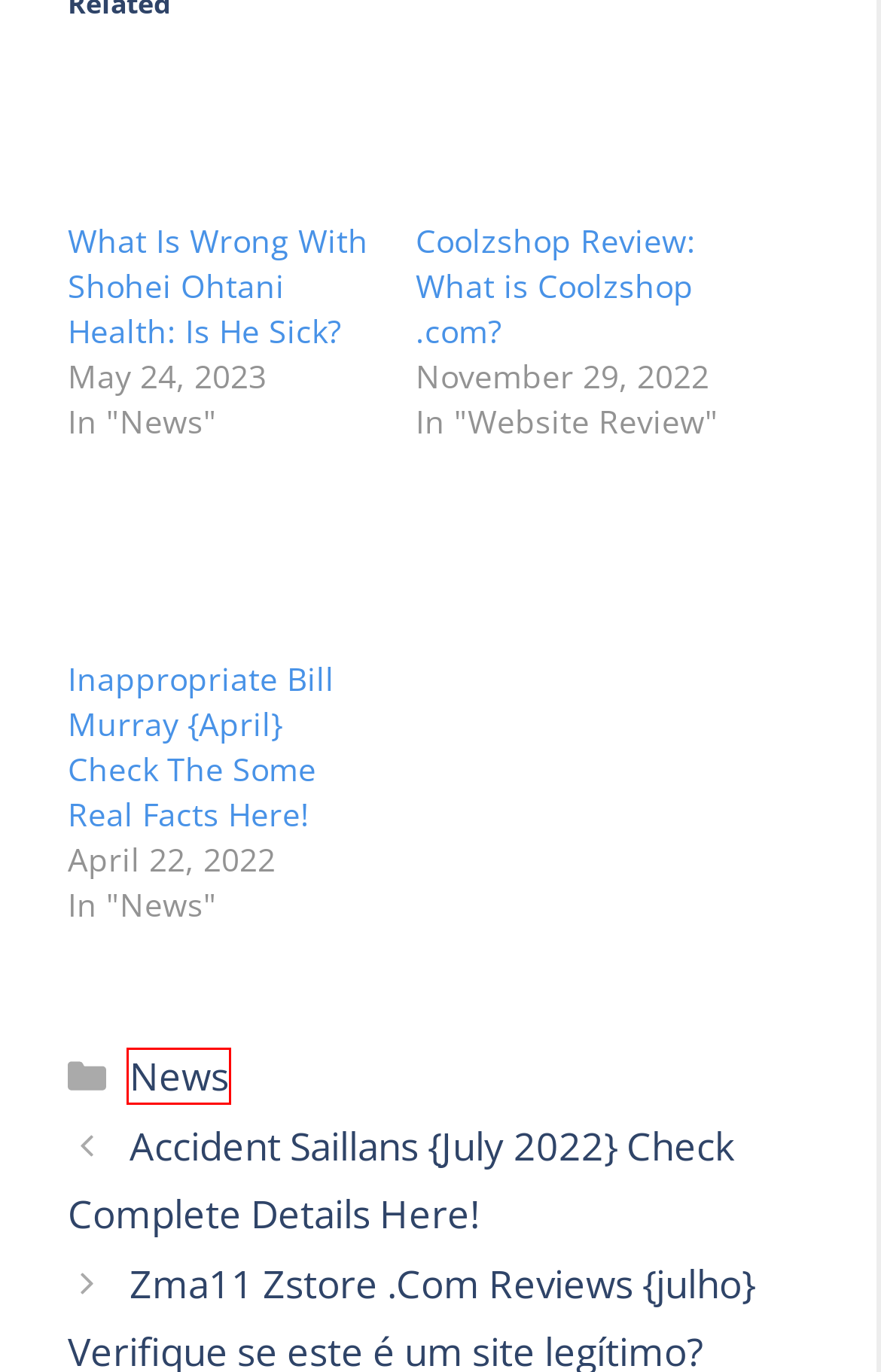Look at the screenshot of a webpage where a red rectangle bounding box is present. Choose the webpage description that best describes the new webpage after clicking the element inside the red bounding box. Here are the candidates:
A. Contact Us - WriteMyPapers.Guru
B. Inappropriate Bill Murray {April} Check The Some Real Facts Here!
C. News Archives - WriteMyPapers.Guru
D. Unlocking the Secret to Winning Easily with Slot Gacor
E. What Is Wrong With Shohei Ohtani Health: Is He Sick?
F. Coolzshop Review: What is Coolzshop .com?
G. Accident Saillans {July 2022} Check Complete Details Here!
H. Privacy Policy - WriteMyPapers.Guru

C